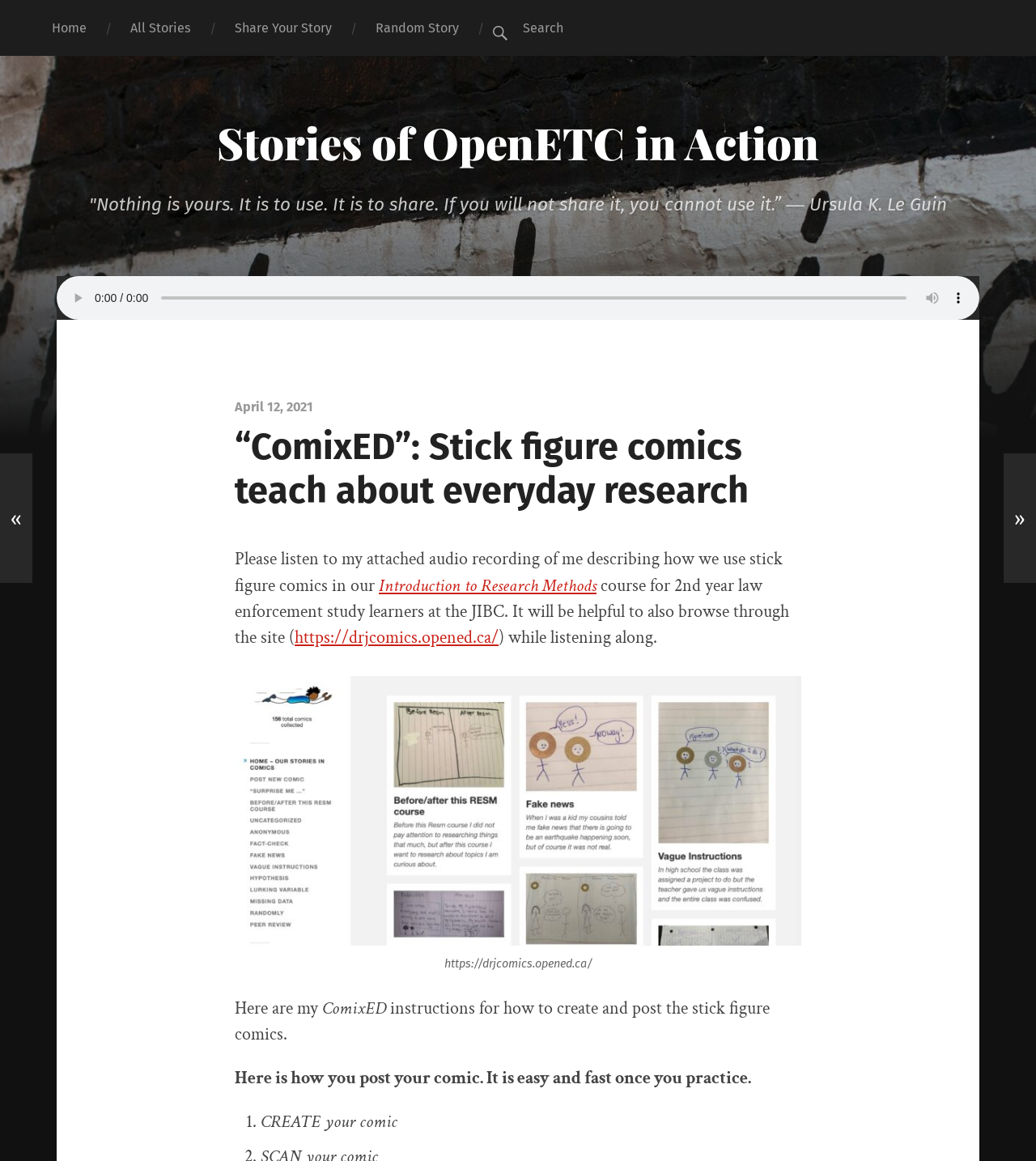Please identify the bounding box coordinates for the region that you need to click to follow this instruction: "go to home page".

[0.029, 0.0, 0.105, 0.048]